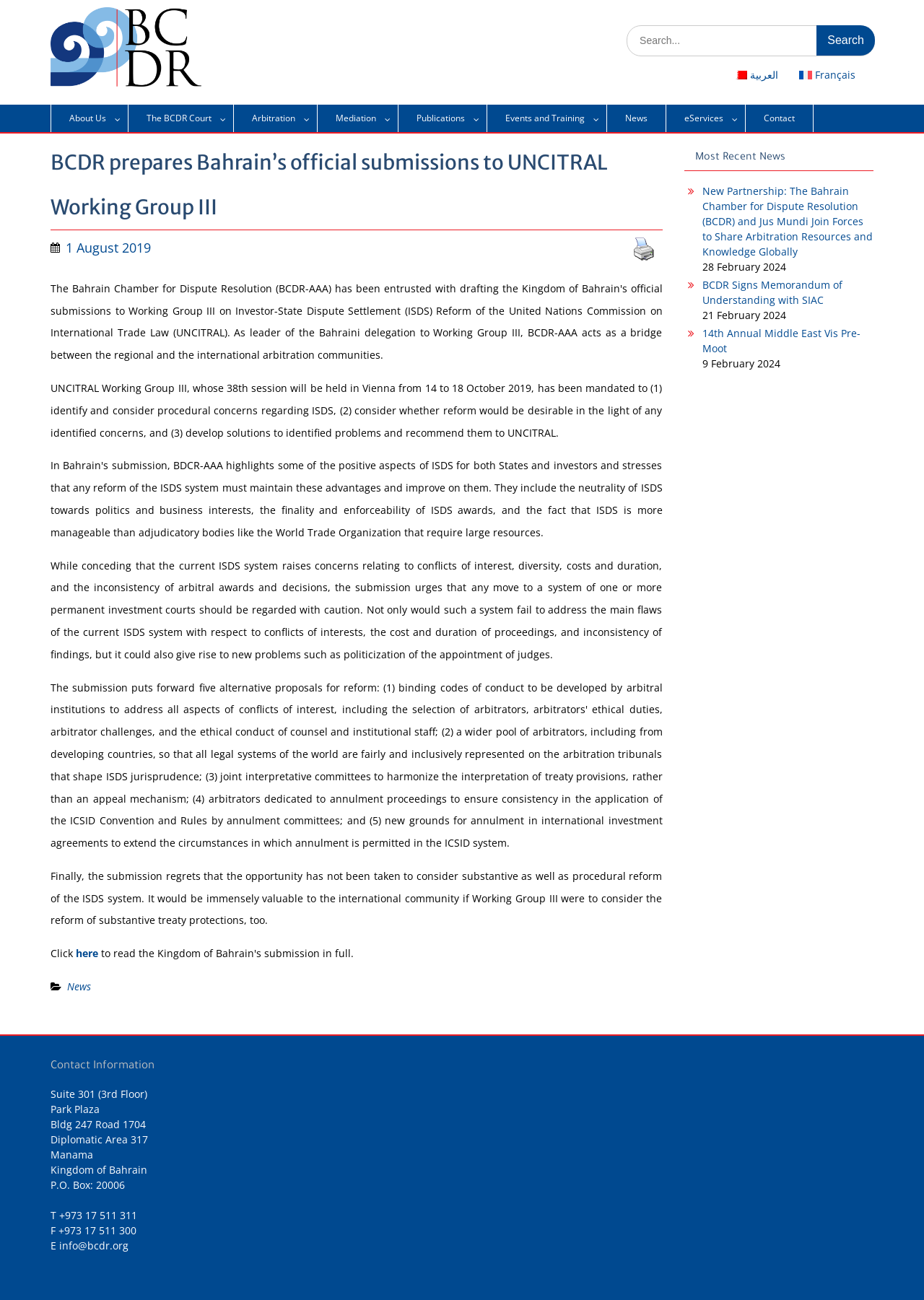What is the phone number of the Bahrain Chamber for Dispute Resolution?
Based on the visual content, answer with a single word or a brief phrase.

+973 17 511 311